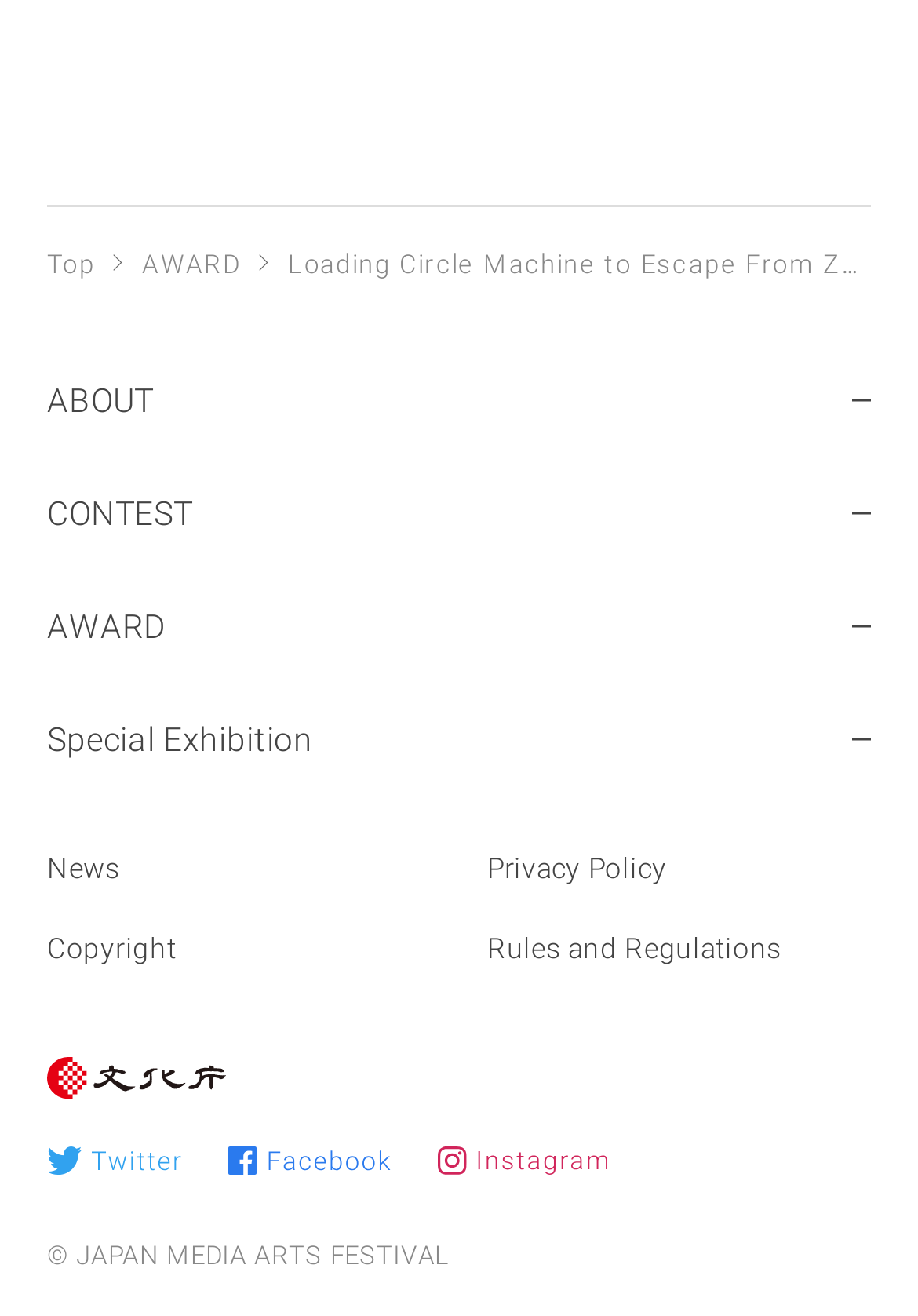Answer the question below with a single word or a brief phrase: 
What is the purpose of the 'CONTEST' link on the webpage?

To participate in a contest